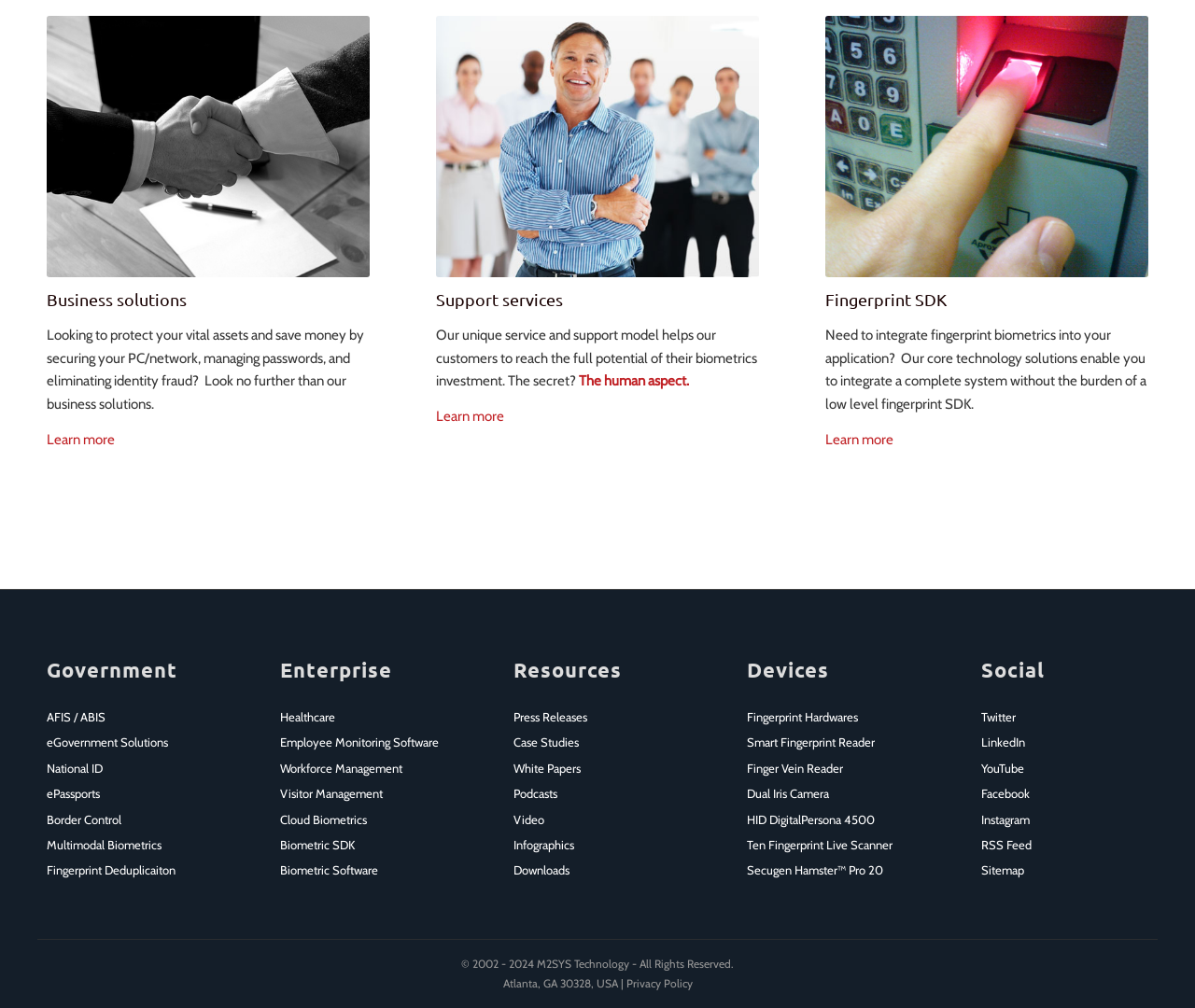What is the company name displayed on the top left?
Provide an in-depth answer to the question, covering all aspects.

The company name 'M2SYS' is displayed on the top left of the webpage, which is an image element with a bounding box of [0.039, 0.016, 0.309, 0.275].